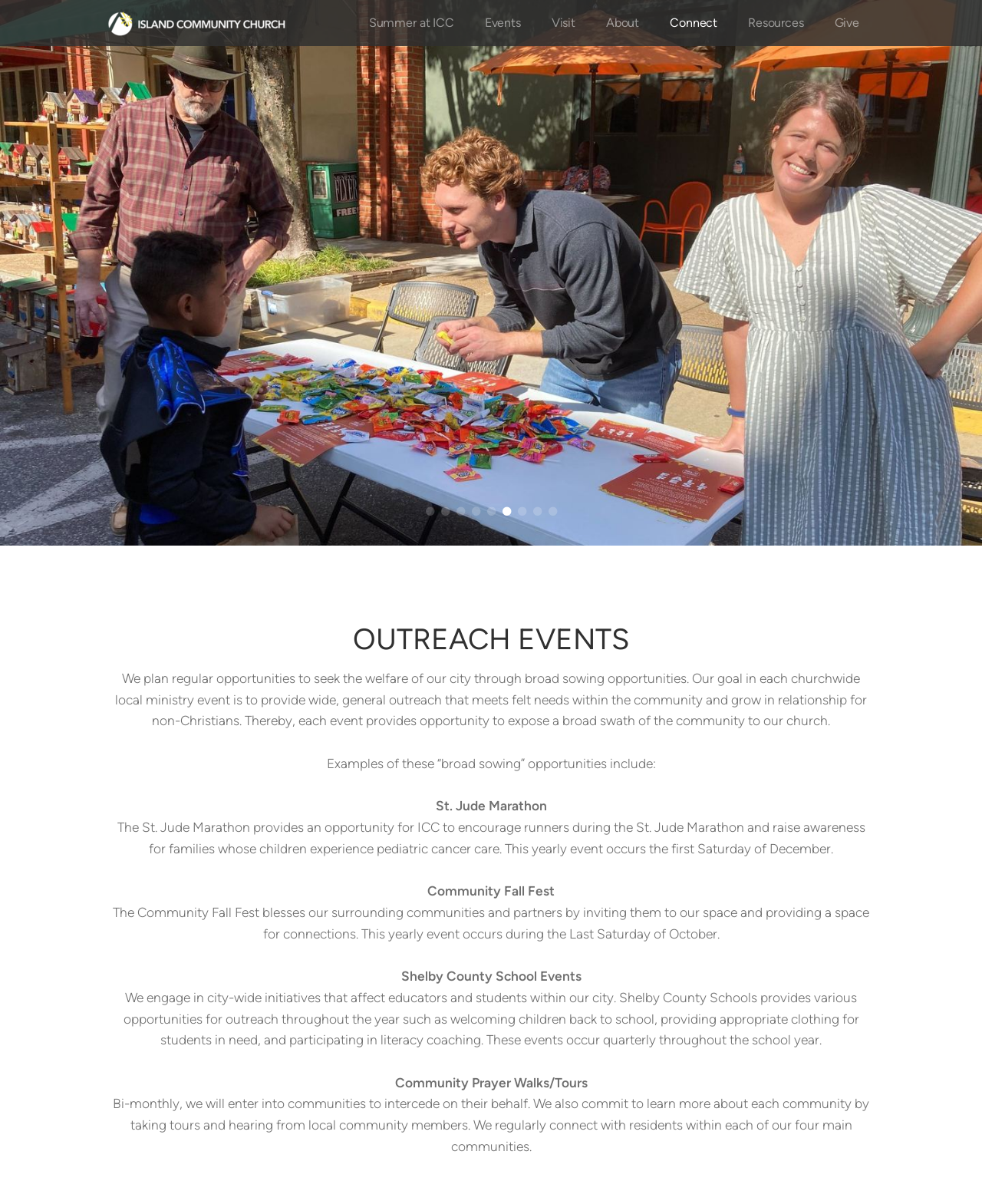What is the goal of each churchwide local ministry event?
Your answer should be a single word or phrase derived from the screenshot.

To provide wide, general outreach